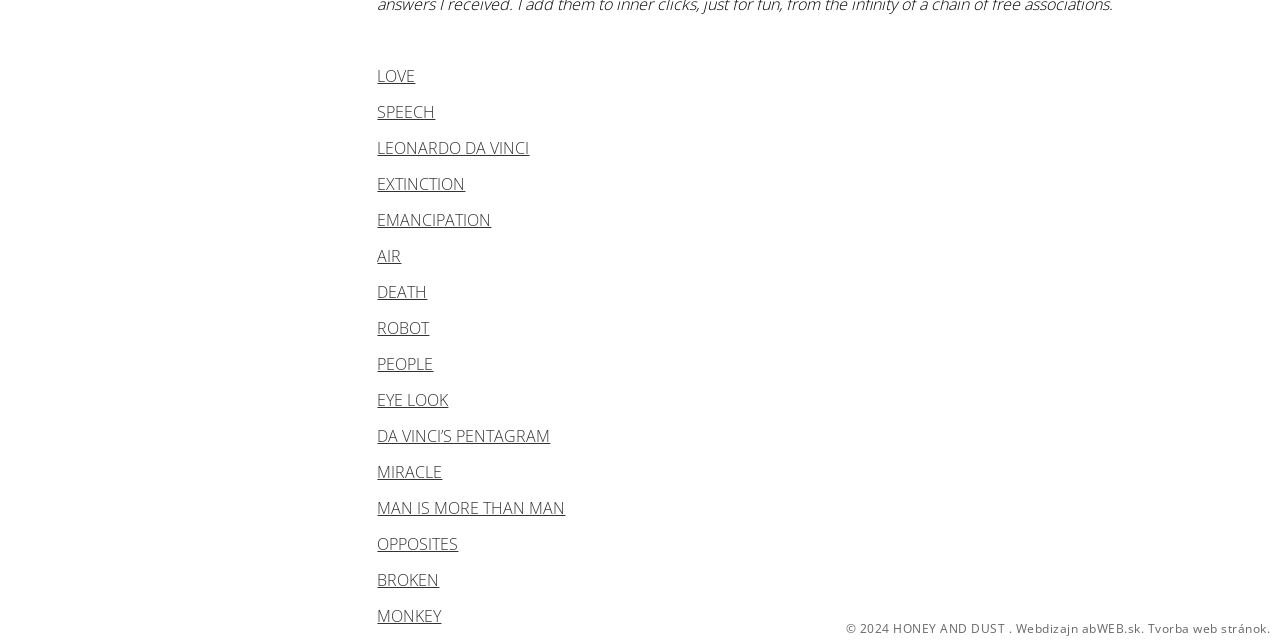Identify the bounding box coordinates for the UI element that matches this description: "Chris".

None